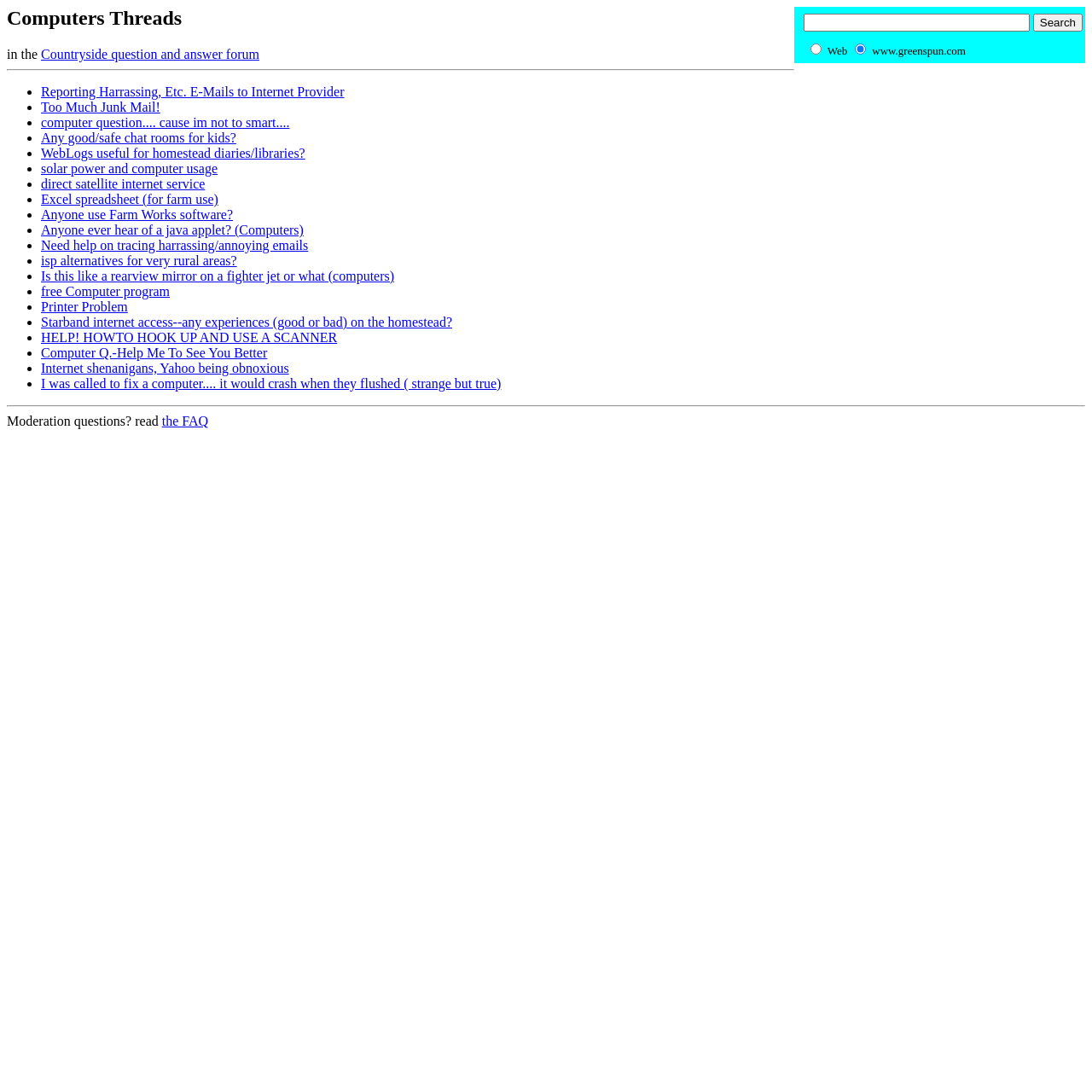What is the purpose of the search bar?
Provide an in-depth and detailed explanation in response to the question.

The search bar is located at the top of the webpage, and it has two radio buttons next to it. The radio buttons indicate that the search bar can be used to search either the Web or www.greenspun.com. This suggests that the purpose of the search bar is to search for information on the Web or on the www.greenspun.com website.